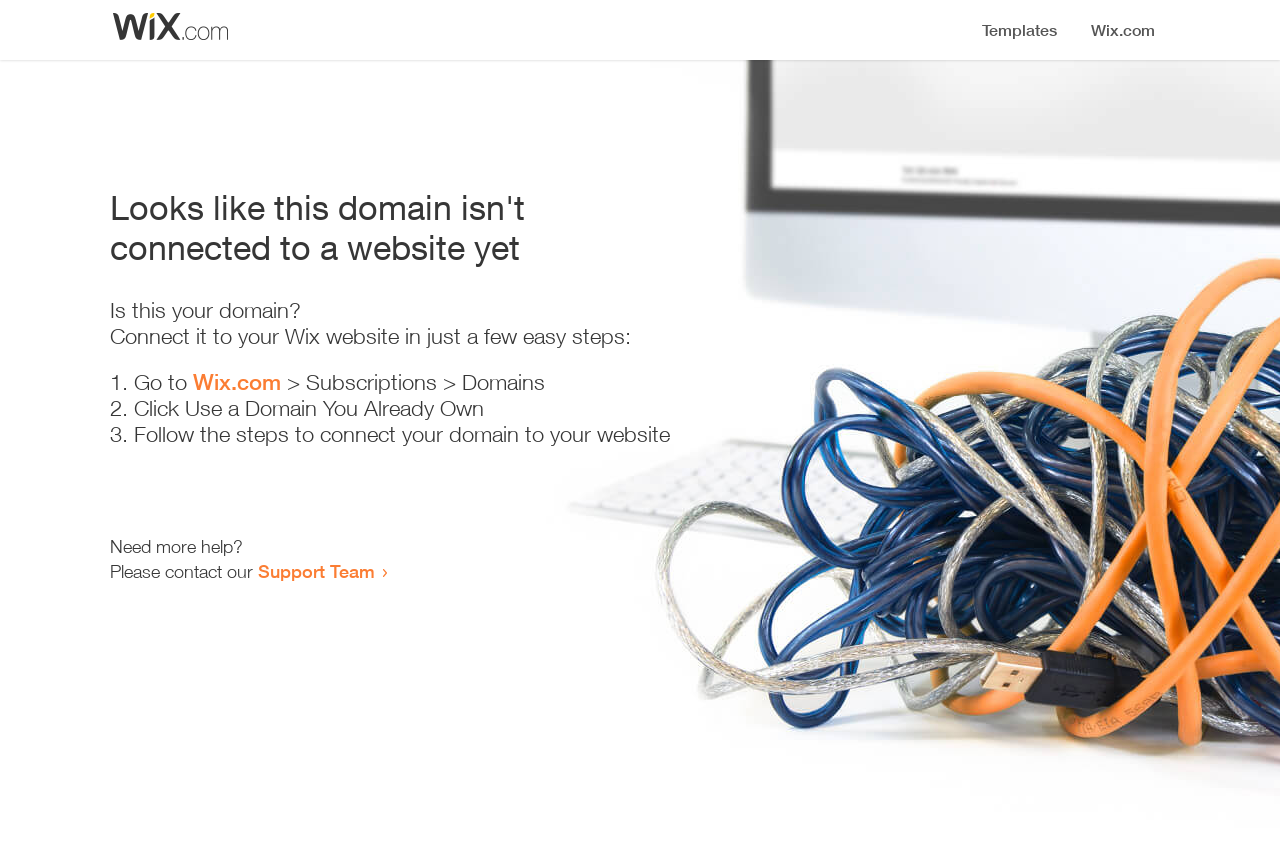What is the status of the domain?
Based on the image, answer the question with as much detail as possible.

The webpage indicates that the domain is not connected to a website yet, as stated in the heading 'Looks like this domain isn't connected to a website yet'.